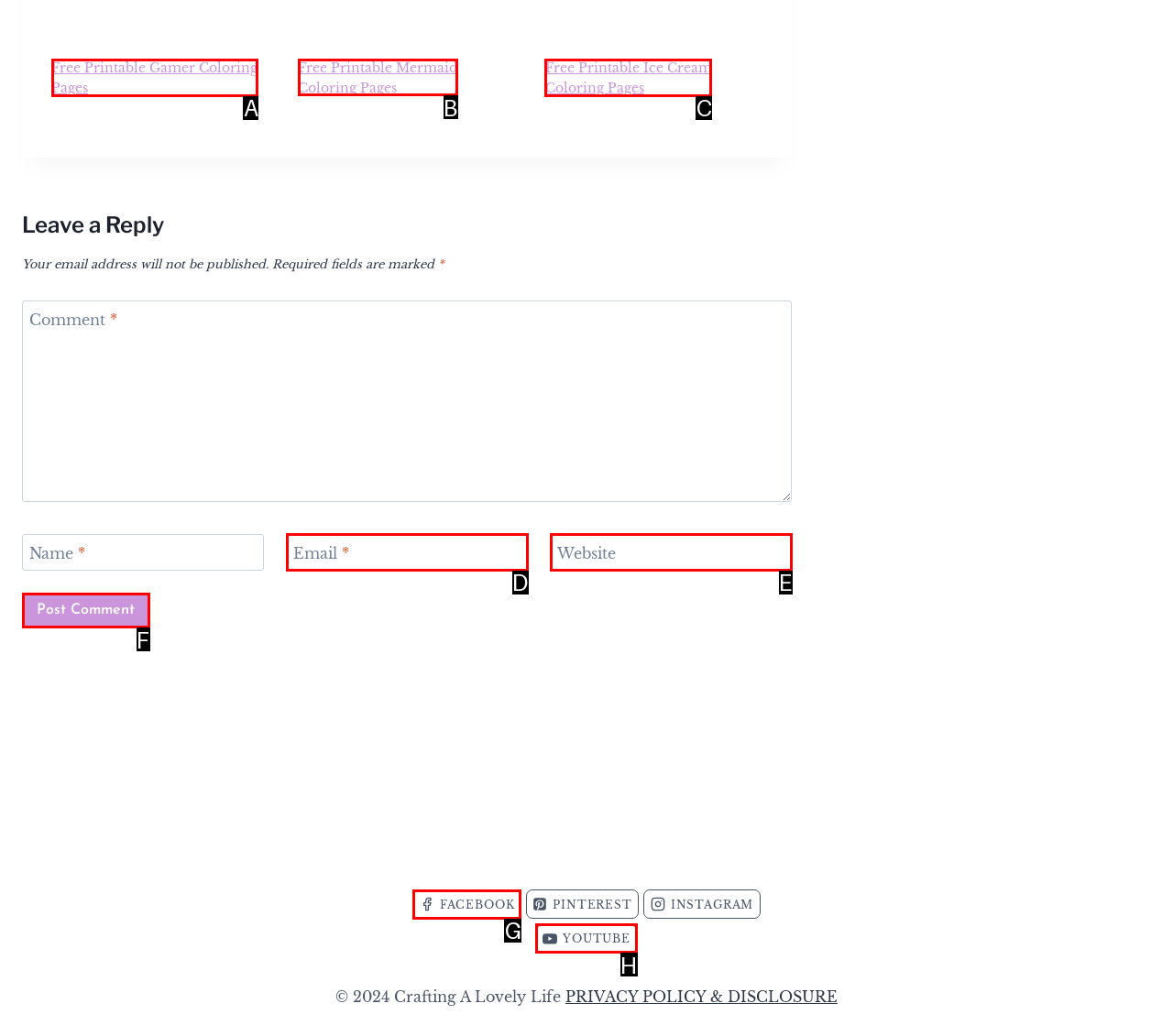Tell me which one HTML element I should click to complete this task: Click on Free Printable Gamer Coloring Pages Answer with the option's letter from the given choices directly.

A